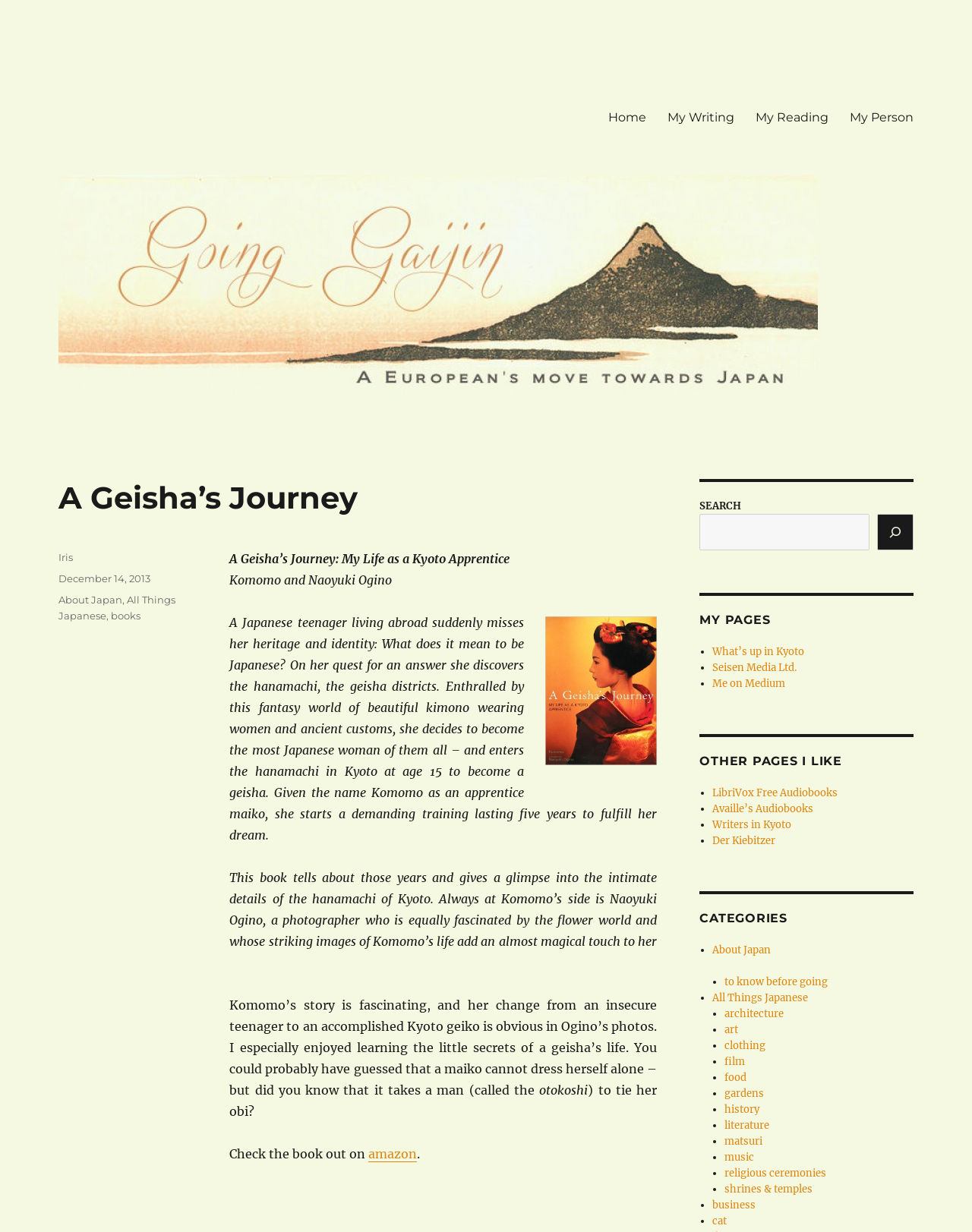Using the element description: "All Things Japanese", determine the bounding box coordinates. The coordinates should be in the format [left, top, right, bottom], with values between 0 and 1.

[0.733, 0.805, 0.831, 0.815]